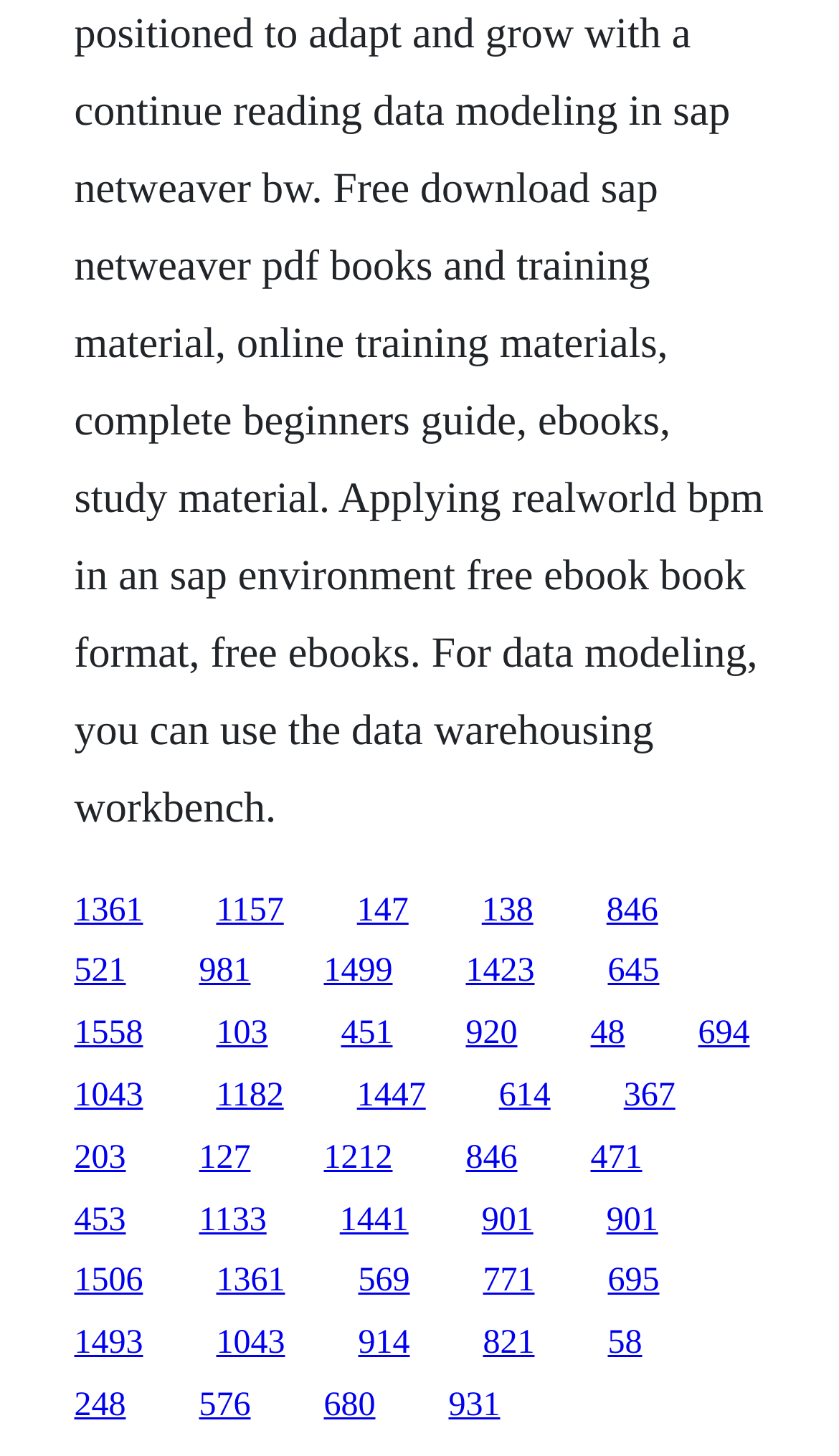Determine the bounding box coordinates for the clickable element to execute this instruction: "explore the twenty-first link". Provide the coordinates as four float numbers between 0 and 1, i.e., [left, top, right, bottom].

[0.743, 0.74, 0.805, 0.765]